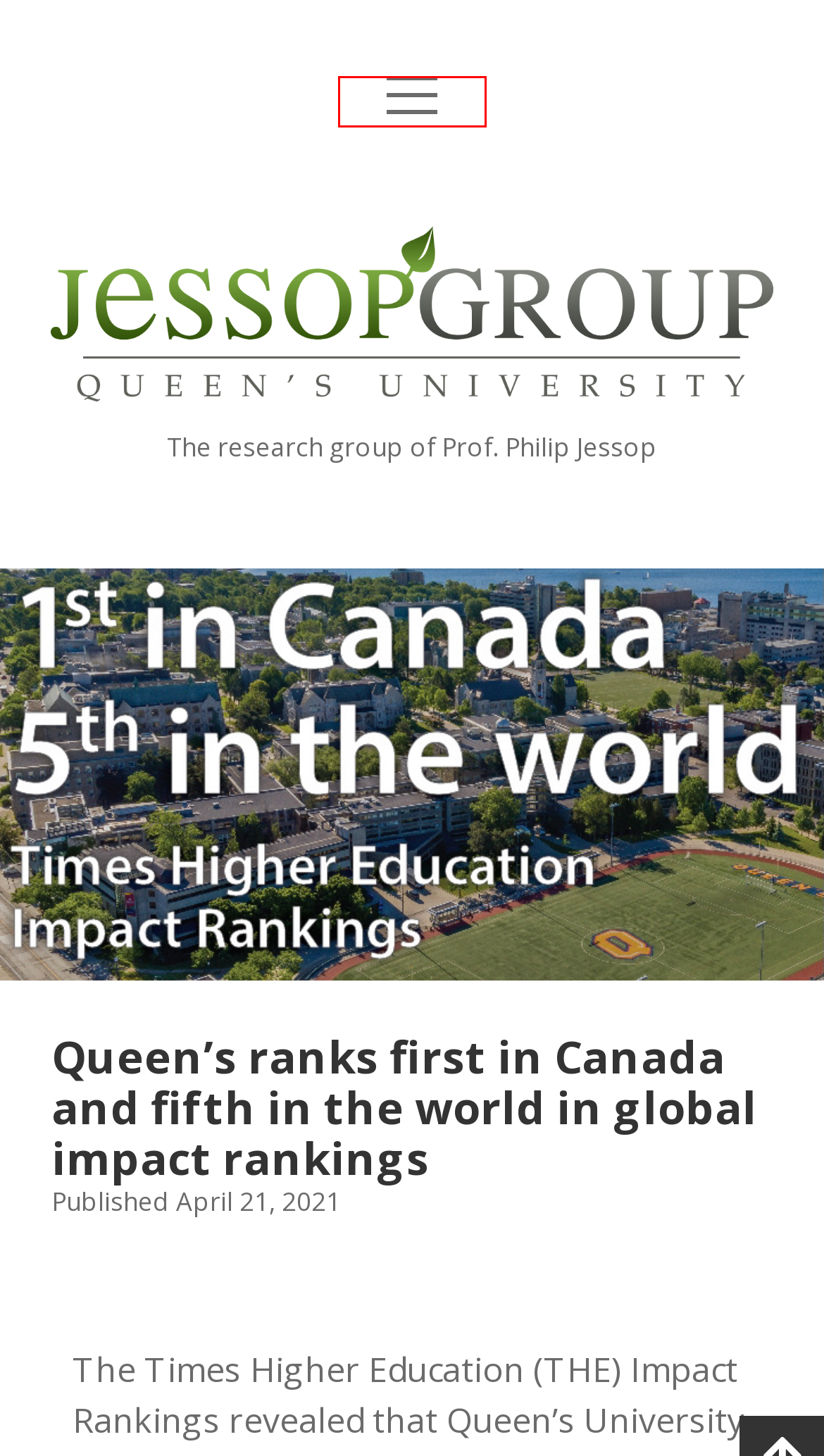Given a webpage screenshot featuring a red rectangle around a UI element, please determine the best description for the new webpage that appears after the element within the bounding box is clicked. The options are:
A. Dr. Jessop – Jessop Lab
B. Switchable Solvents – Jessop Lab
C. Fuels and Chemicals from Biomass – Jessop Lab
D. Separating Water from Aqueous Mixtures – Jessop Lab
E. Switchable Surfactants and Coatings – Jessop Lab
F. Jessop Lab – The research group of Prof. Philip Jessop
G. Contact Us – Jessop Lab
H. The Group – Jessop Lab

F